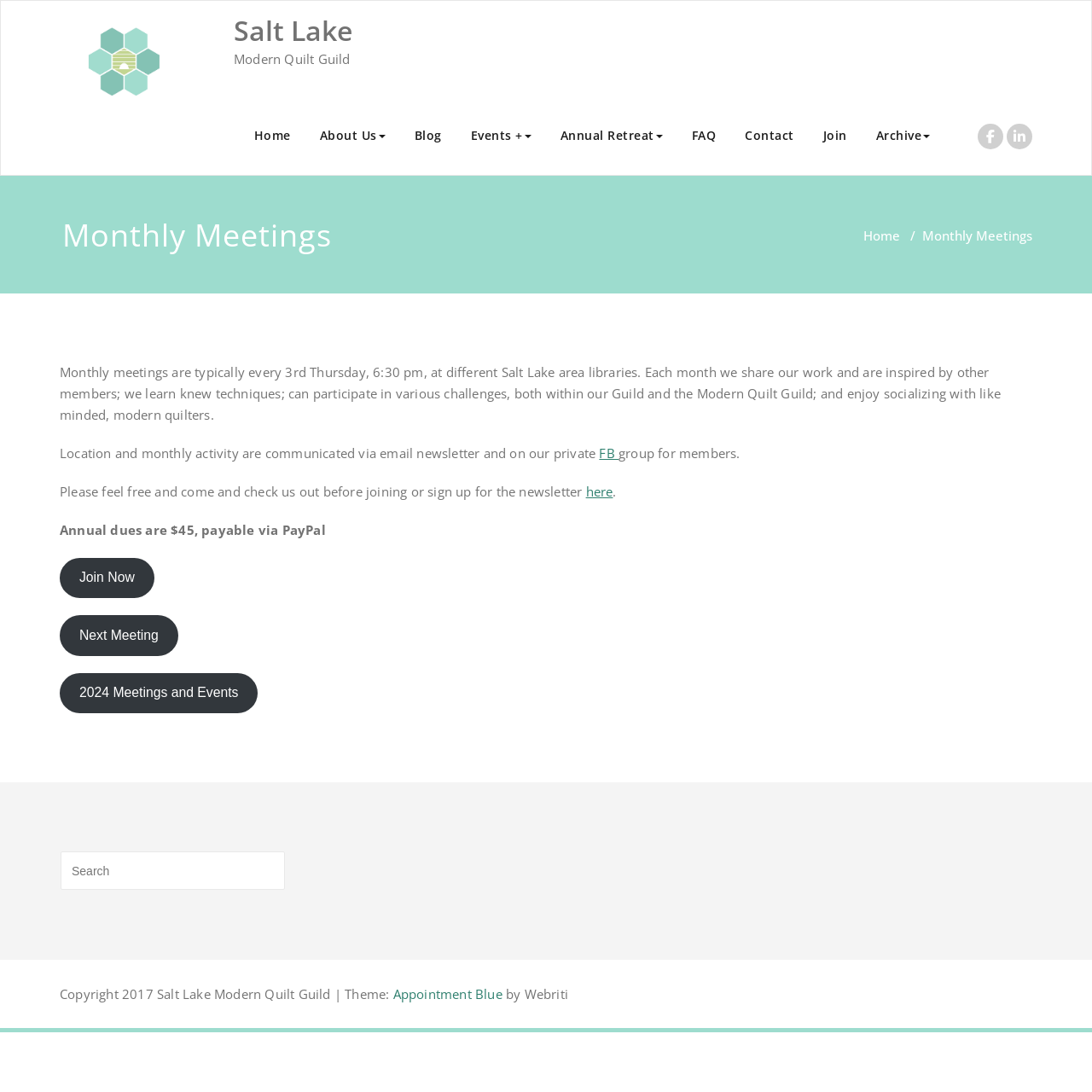What is the theme of the website?
Answer the question with as much detail as possible.

I found the answer by reading the link element with the content 'Appointment Blue' located at [0.357, 0.902, 0.46, 0.918]. This link is likely to be the theme of the website since it is mentioned in the footer section.